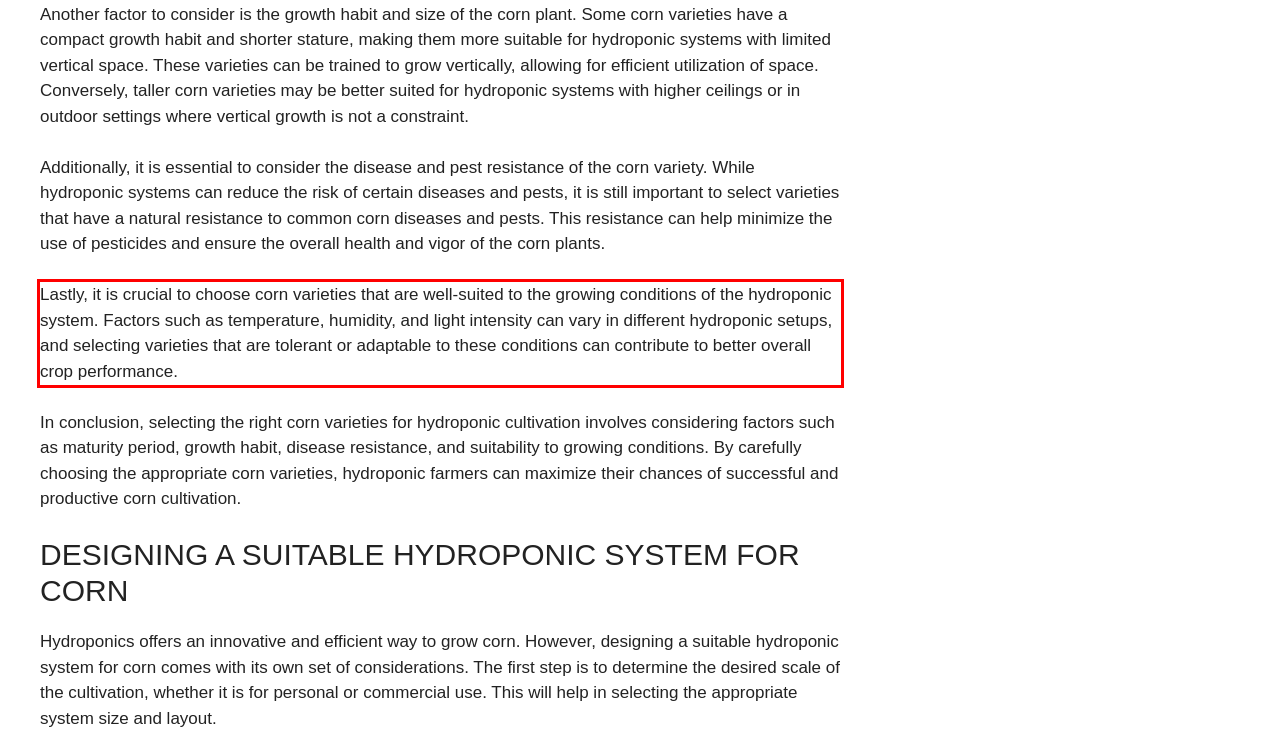There is a screenshot of a webpage with a red bounding box around a UI element. Please use OCR to extract the text within the red bounding box.

Lastly, it is crucial to choose corn varieties that are well-suited to the growing conditions of the hydroponic system. Factors such as temperature, humidity, and light intensity can vary in different hydroponic setups, and selecting varieties that are tolerant or adaptable to these conditions can contribute to better overall crop performance.